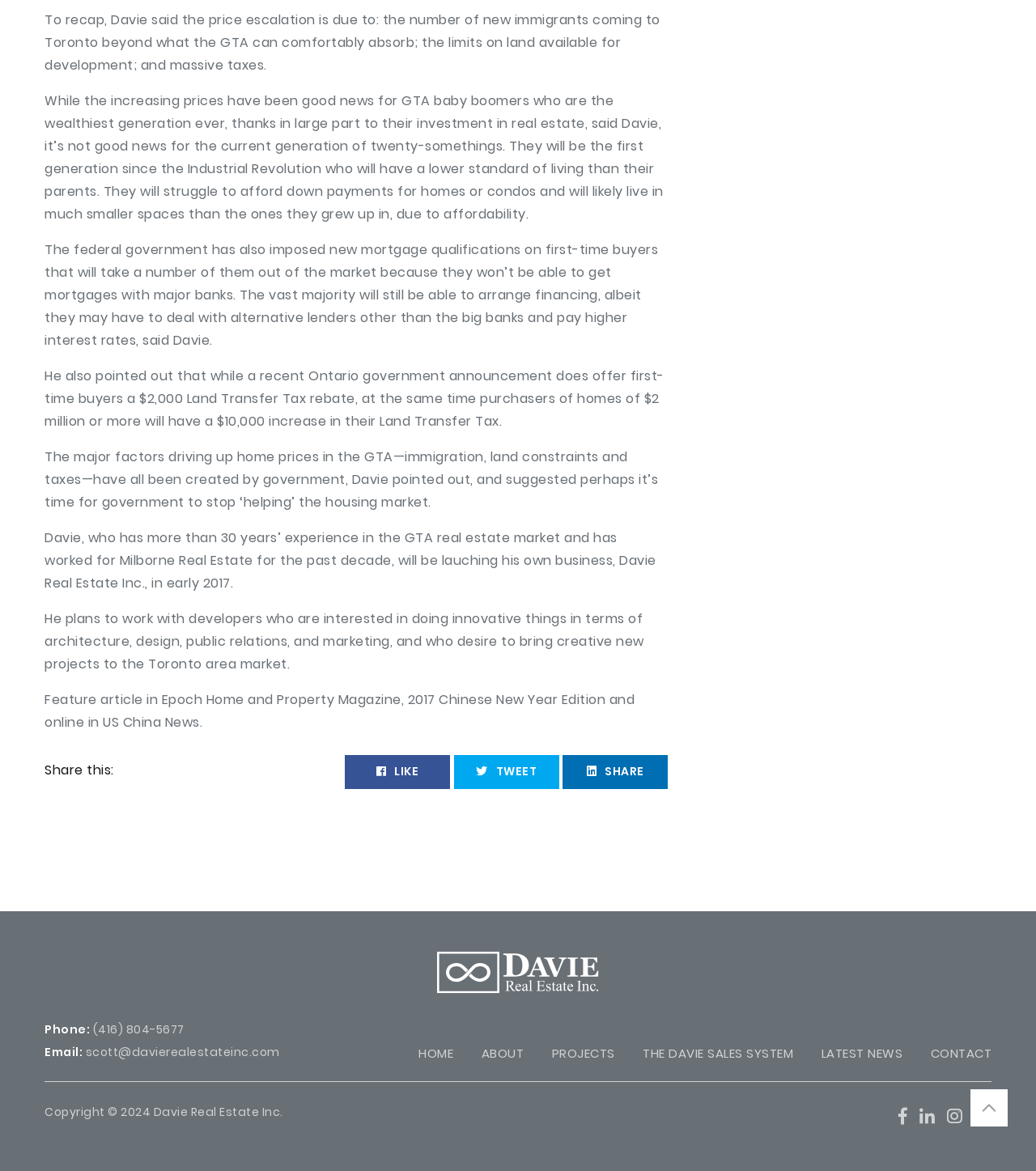Can you identify the bounding box coordinates of the clickable region needed to carry out this instruction: 'Click the 'PROJECTS' link'? The coordinates should be four float numbers within the range of 0 to 1, stated as [left, top, right, bottom].

[0.532, 0.892, 0.593, 0.907]